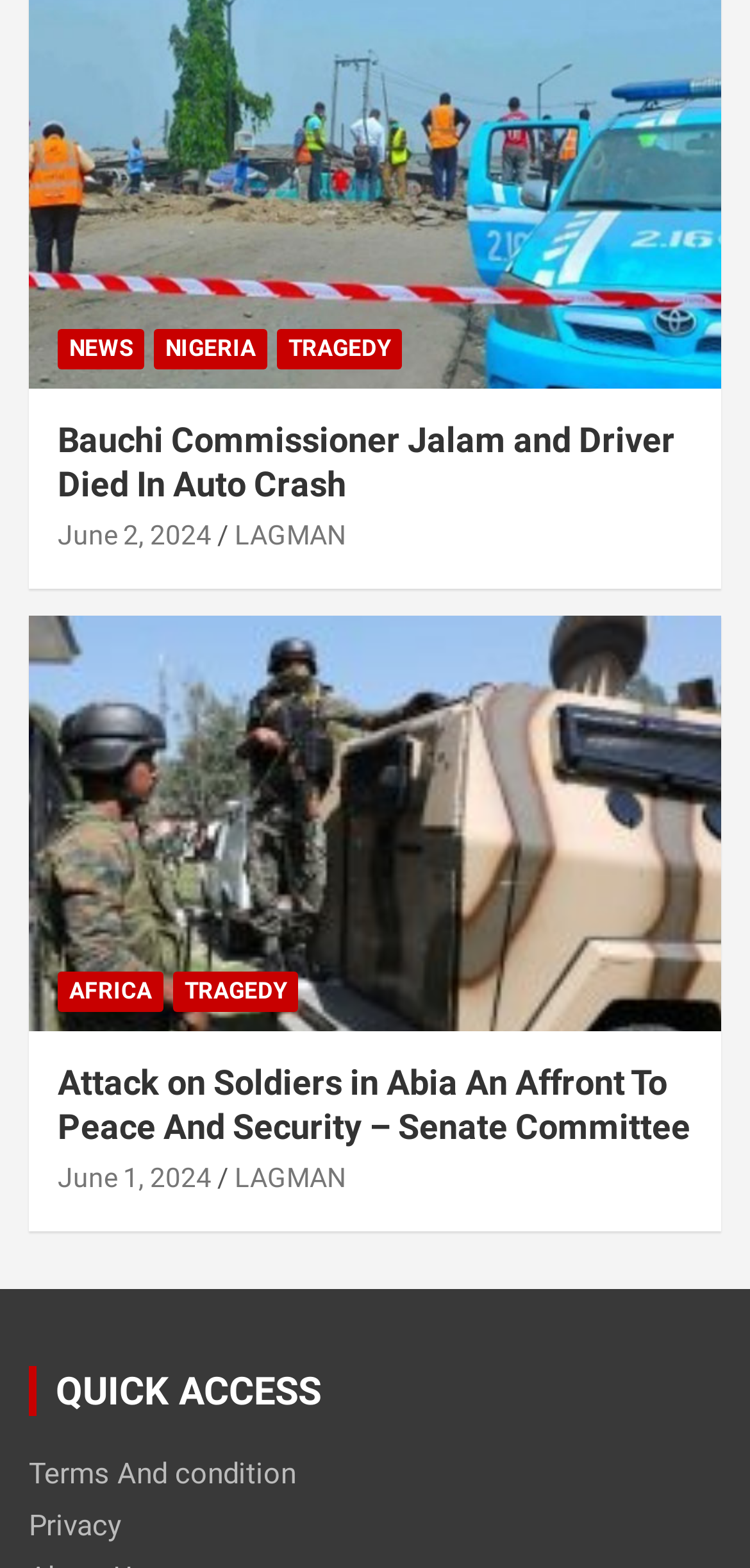Please identify the coordinates of the bounding box that should be clicked to fulfill this instruction: "Read news about TRAGEDY".

[0.369, 0.21, 0.536, 0.235]